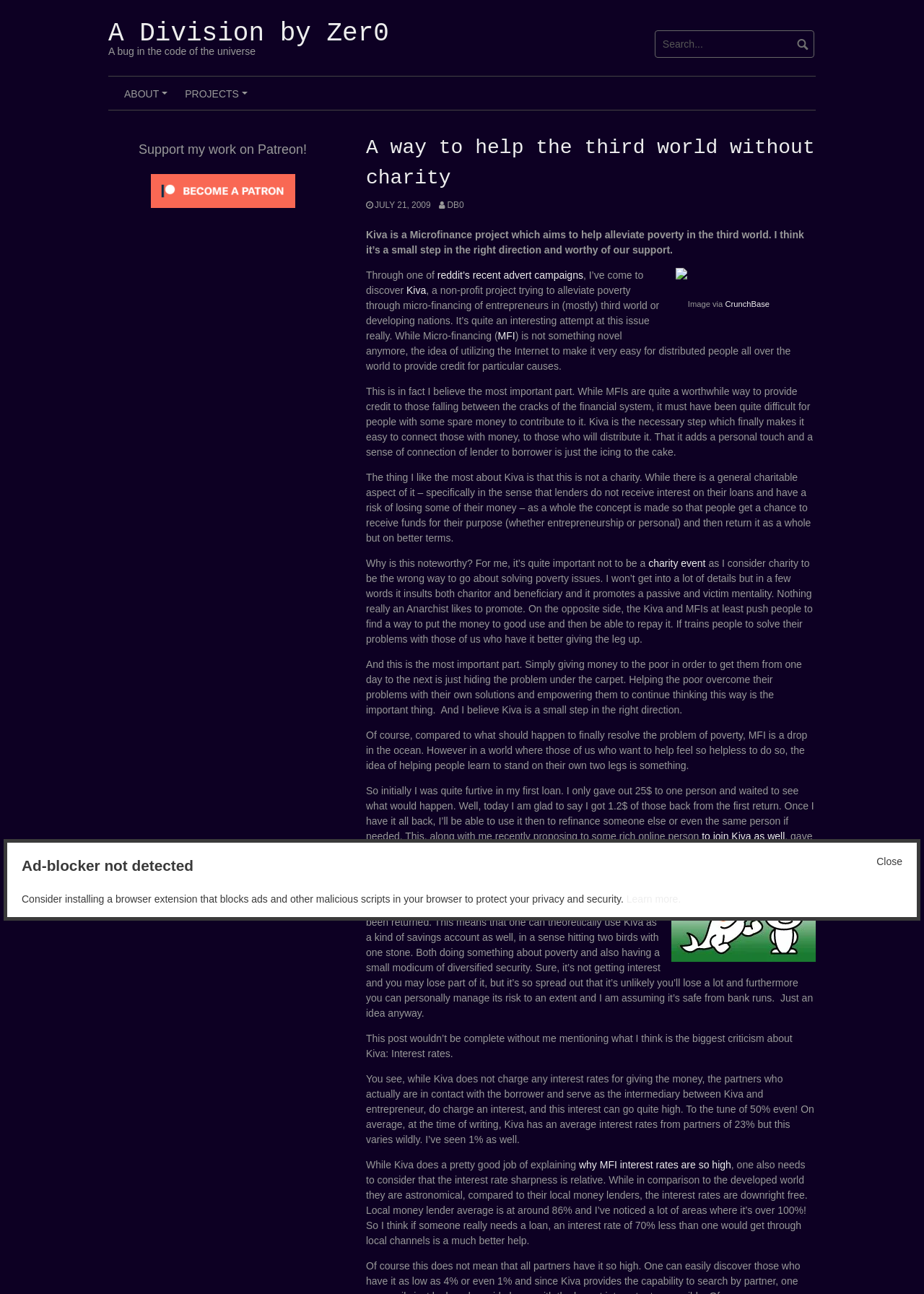Pinpoint the bounding box coordinates of the element to be clicked to execute the instruction: "View PROJECTS".

[0.191, 0.059, 0.277, 0.085]